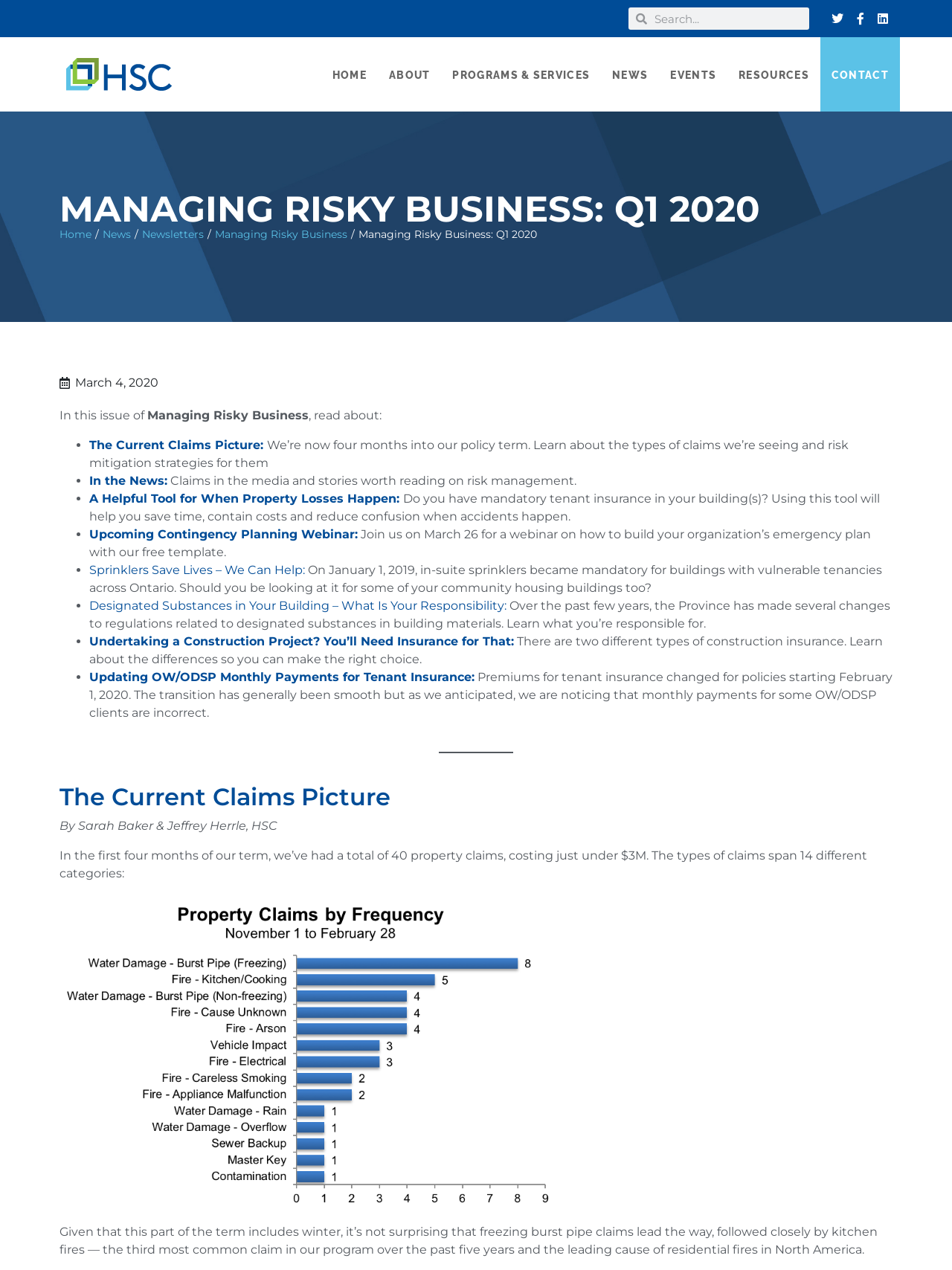What is the main heading displayed on the webpage? Please provide the text.

MANAGING RISKY BUSINESS: Q1 2020